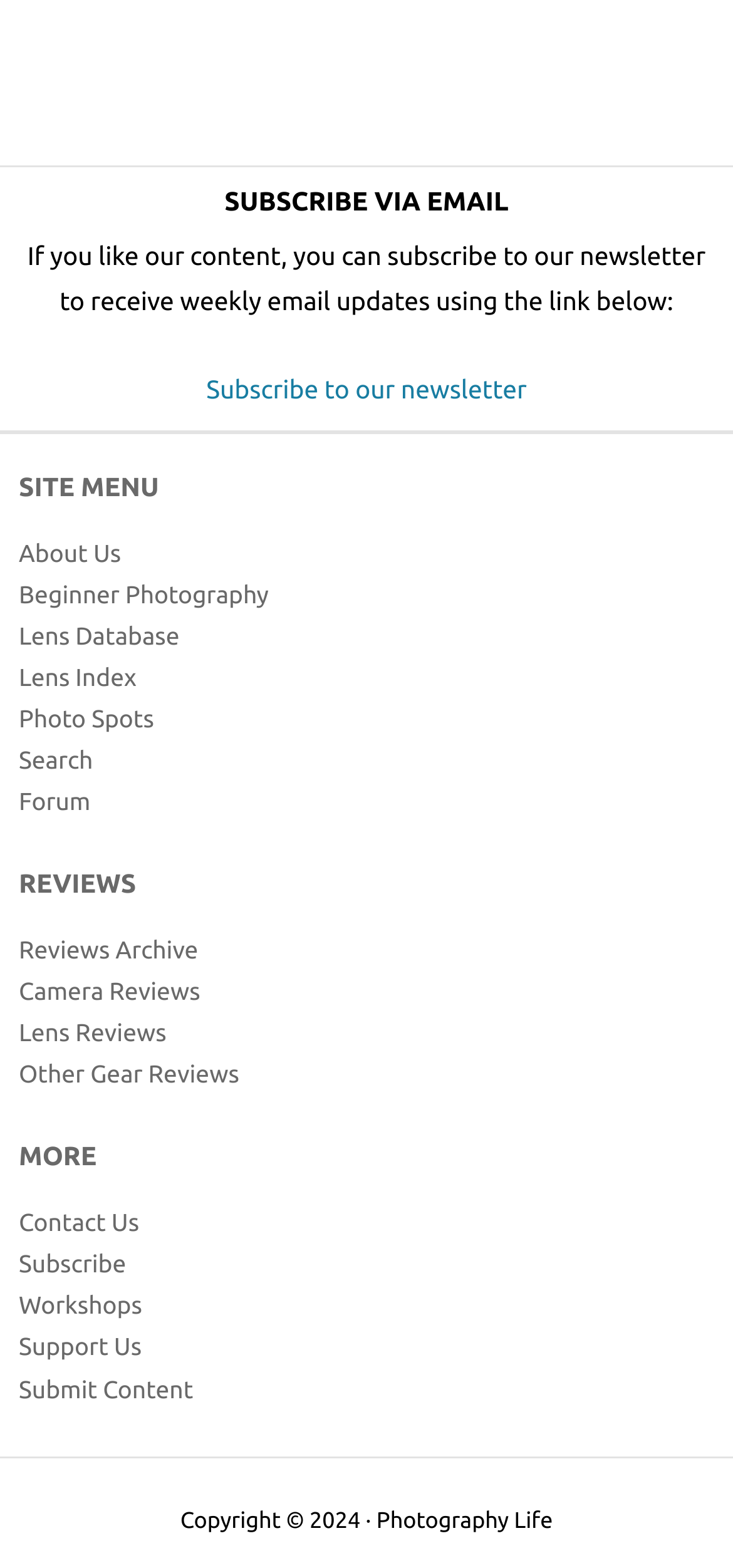Please identify the bounding box coordinates of the element that needs to be clicked to execute the following command: "learn about Child Dentistry". Provide the bounding box using four float numbers between 0 and 1, formatted as [left, top, right, bottom].

None